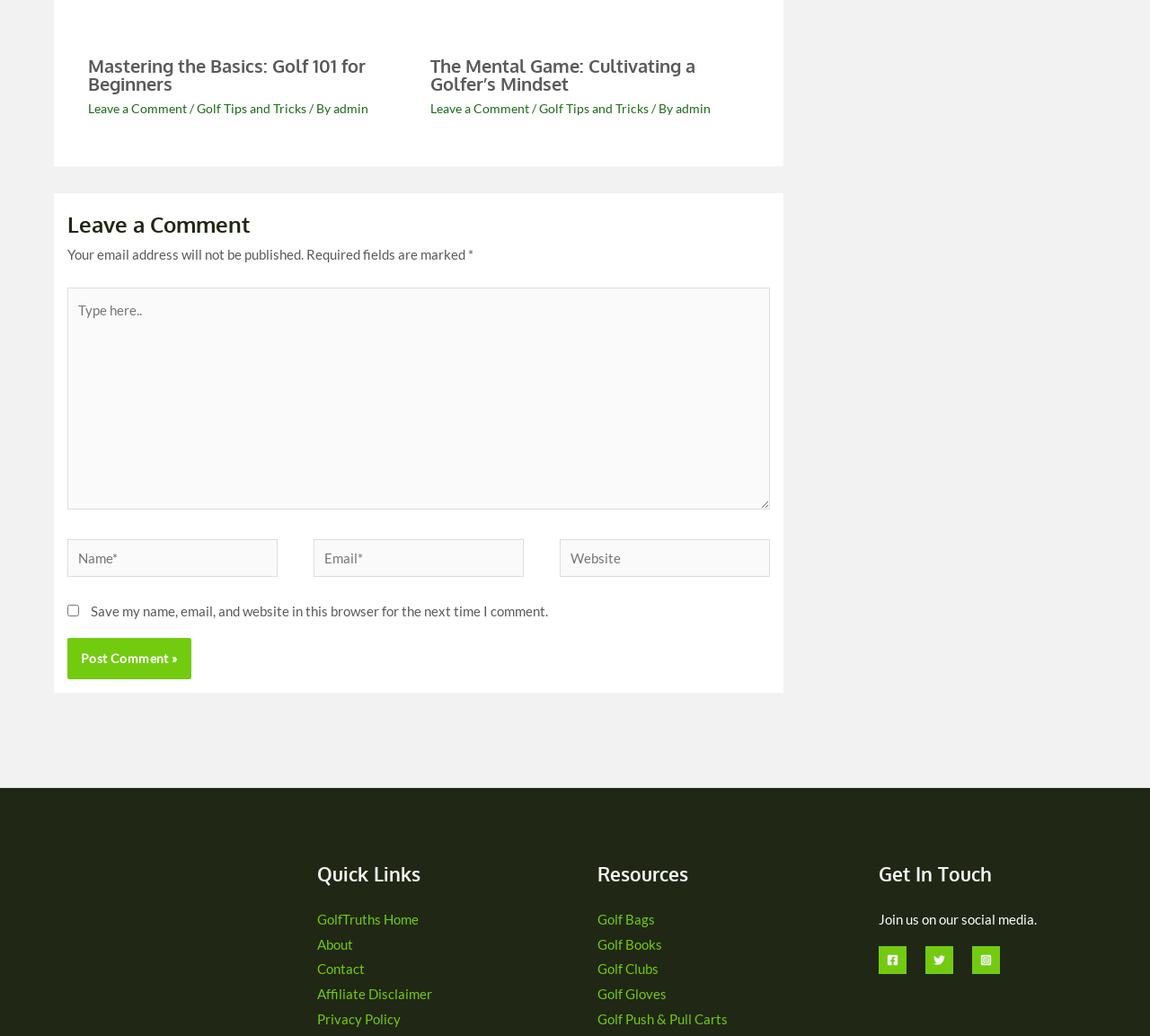Provide the bounding box coordinates for the area that should be clicked to complete the instruction: "Visit Facebook".

[0.764, 0.913, 0.788, 0.94]